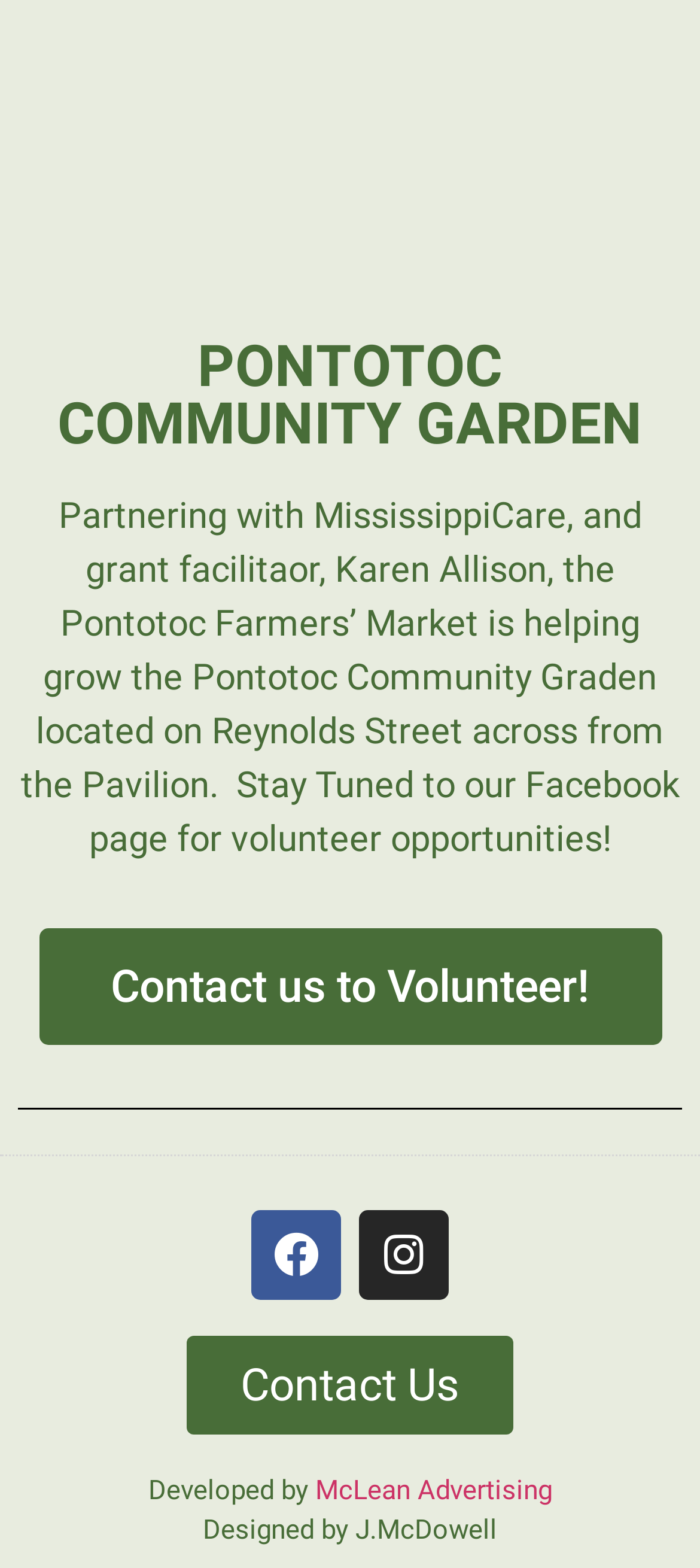What is the name of the community garden?
Ensure your answer is thorough and detailed.

The name of the community garden can be found in the heading element at the top of the webpage, which reads 'PONTOTOC COMMUNITY GARDEN'.